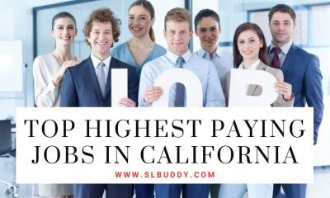Describe all the important aspects and features visible in the image.

The image features a diverse group of six individuals, standing together in a modern office setting. They are smiling and posing with large letters spelling "JOB." The backdrop includes glass panels and contemporary office decor, emphasizing a professional atmosphere. This promotional visual is associated with the theme "Top Highest Paying Jobs in California," highlighting employment opportunities and career advancement in the region. The caption also includes the website URL, www.slbuddy.com, suggesting viewers can find more detailed information about these lucrative job prospects.